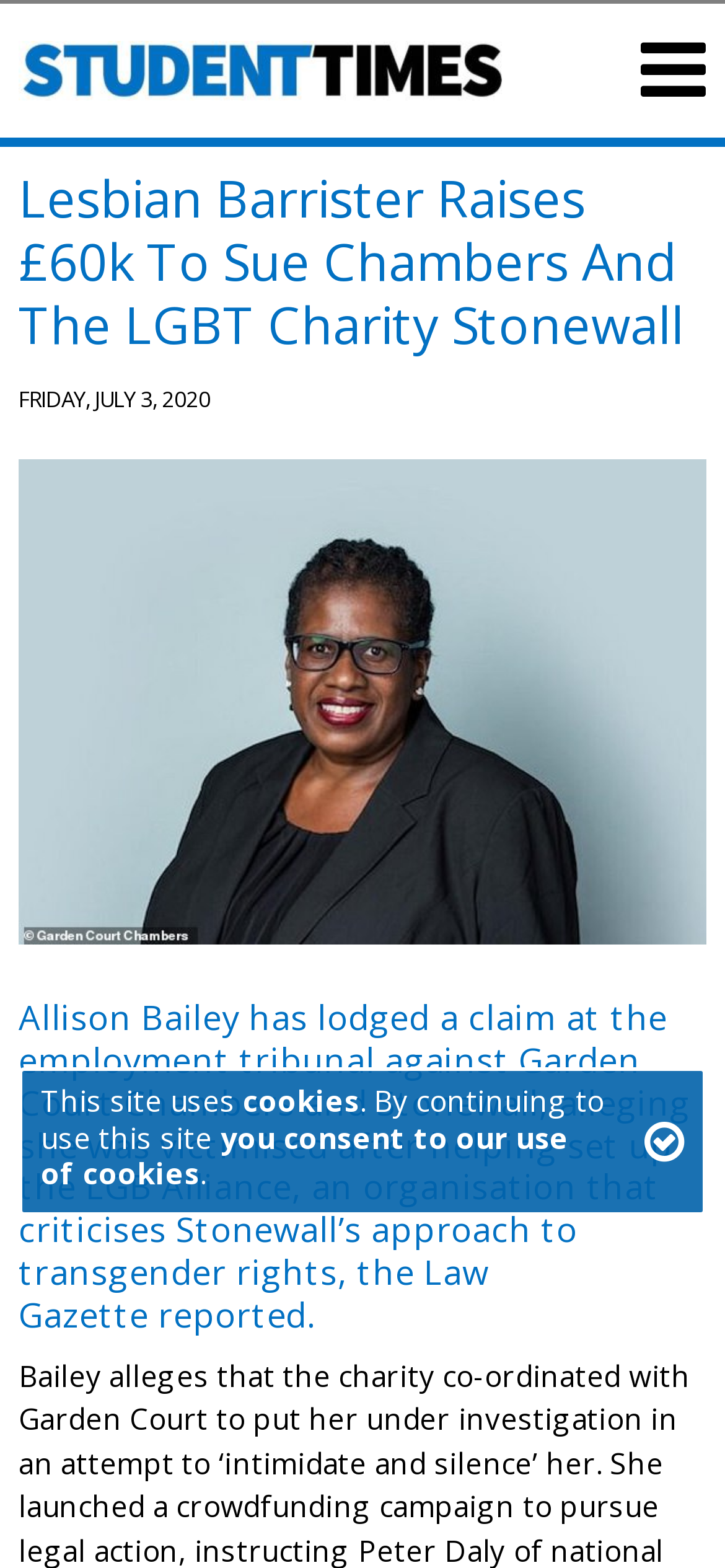Determine and generate the text content of the webpage's headline.

Lesbian Barrister Raises £60k To Sue Chambers And The LGBT Charity Stonewall